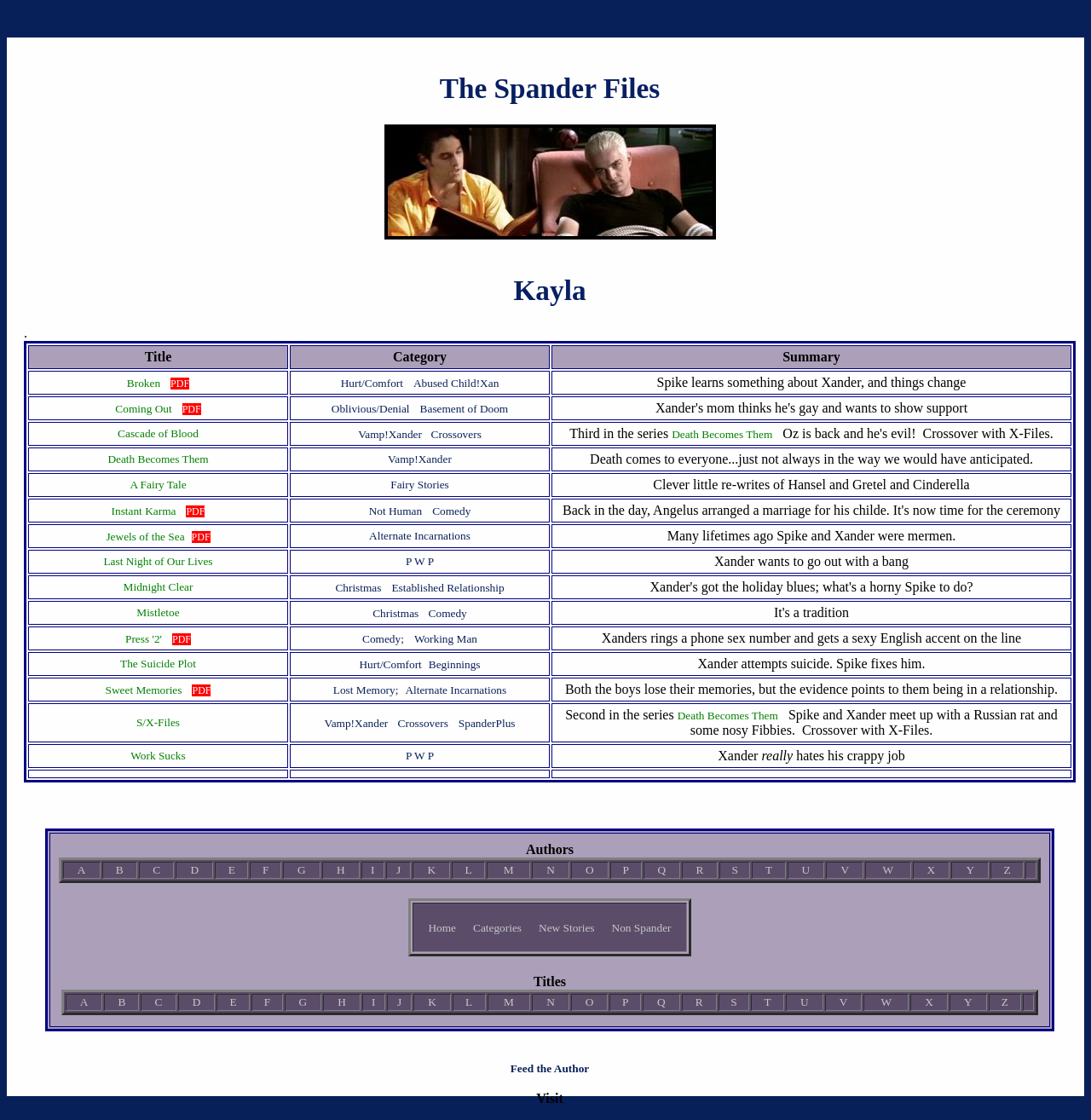Please predict the bounding box coordinates of the element's region where a click is necessary to complete the following instruction: "Click on the link 'Broken'". The coordinates should be represented by four float numbers between 0 and 1, i.e., [left, top, right, bottom].

[0.116, 0.337, 0.147, 0.348]